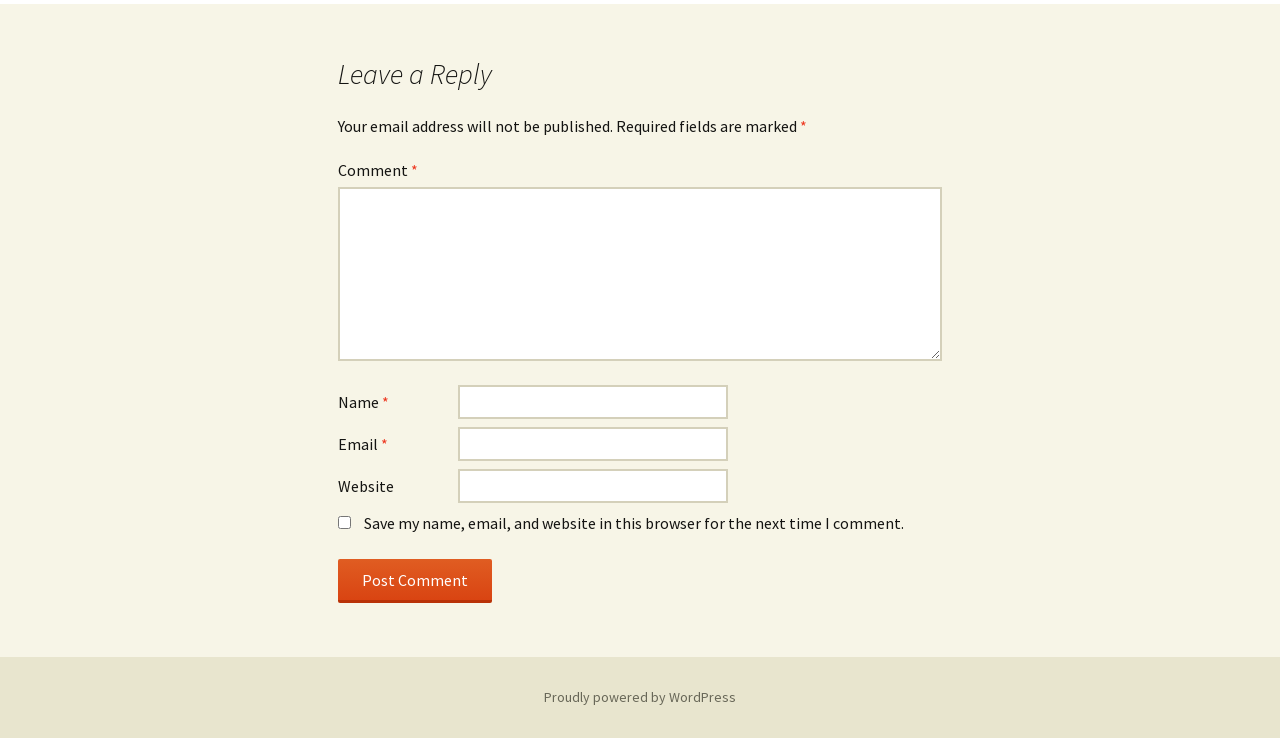Highlight the bounding box of the UI element that corresponds to this description: "parent_node: Comment * name="comment"".

[0.264, 0.253, 0.736, 0.489]